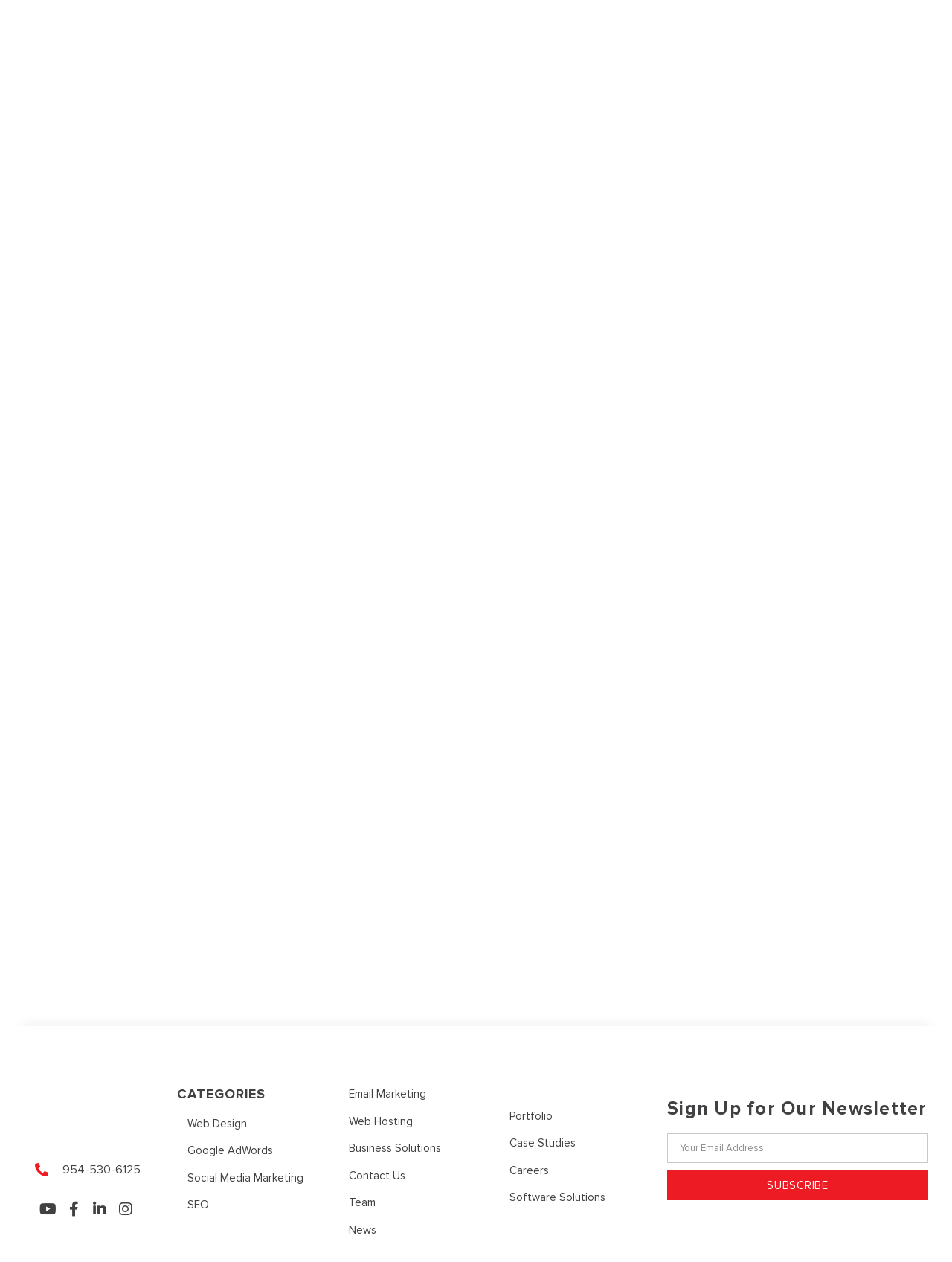Please provide a comprehensive answer to the question based on the screenshot: What is the button text below the 'Sign Up for Our Newsletter' heading?

The button text is 'SUBSCRIBE', which is likely to submit the email address entered in the textbox to sign up for a newsletter.